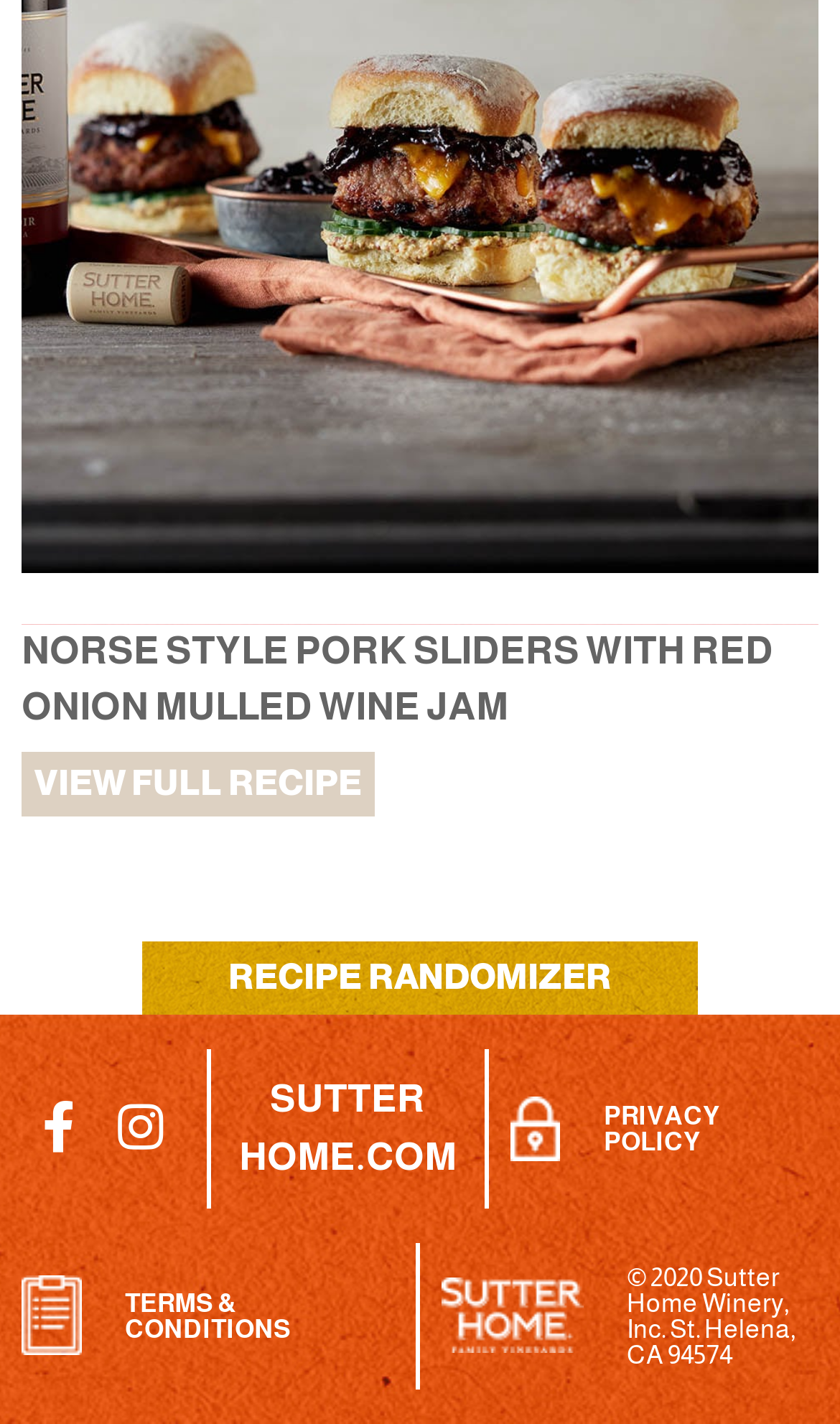Give a one-word or one-phrase response to the question: 
How many social media links are there?

3